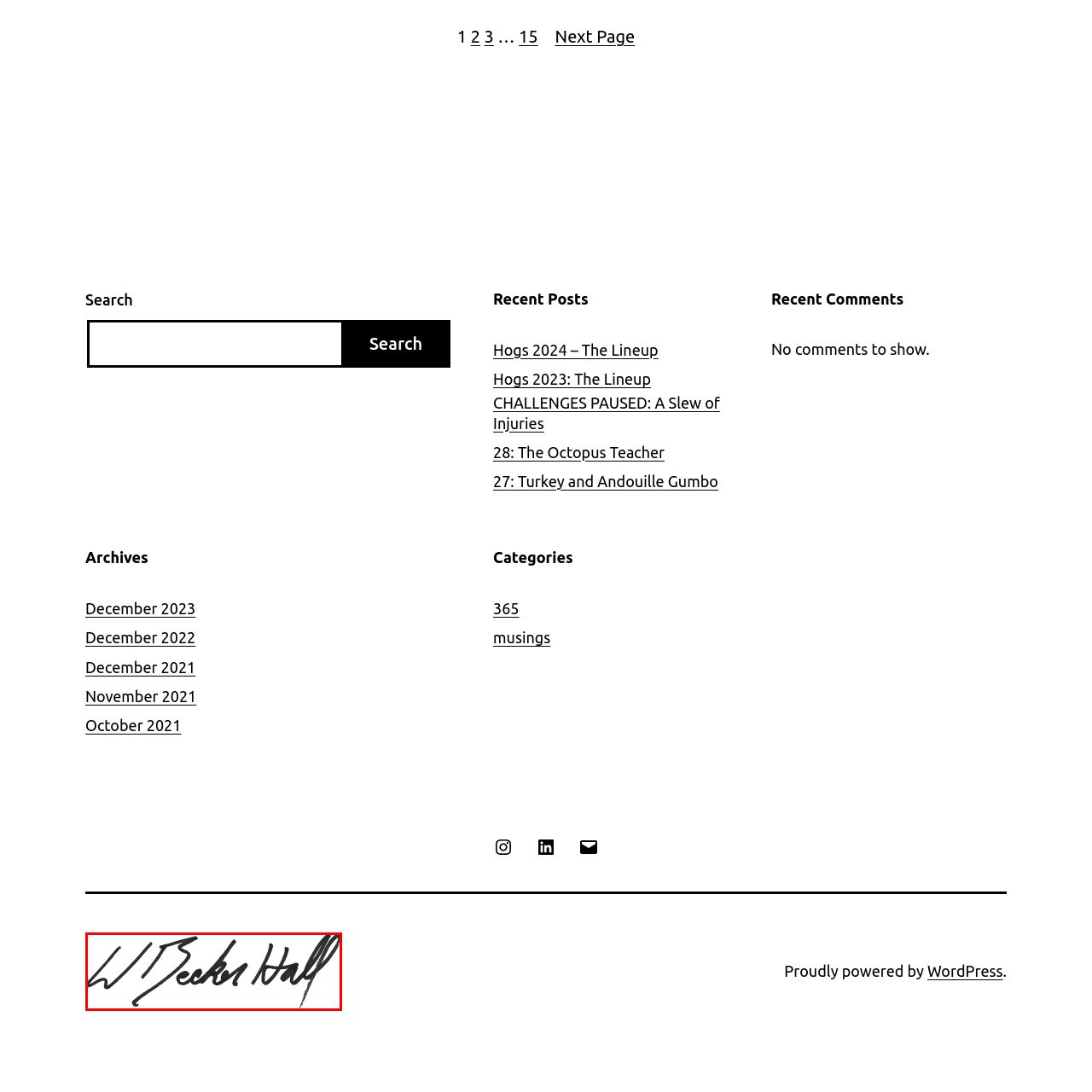What does the signature imply about the individual?
Pay attention to the section of the image highlighted by the red bounding box and provide a comprehensive answer to the question.

The signature's emphasis on personal touch and elegance suggests that the individual or entity it represents values creativity and individuality, possibly in their work or contributions.